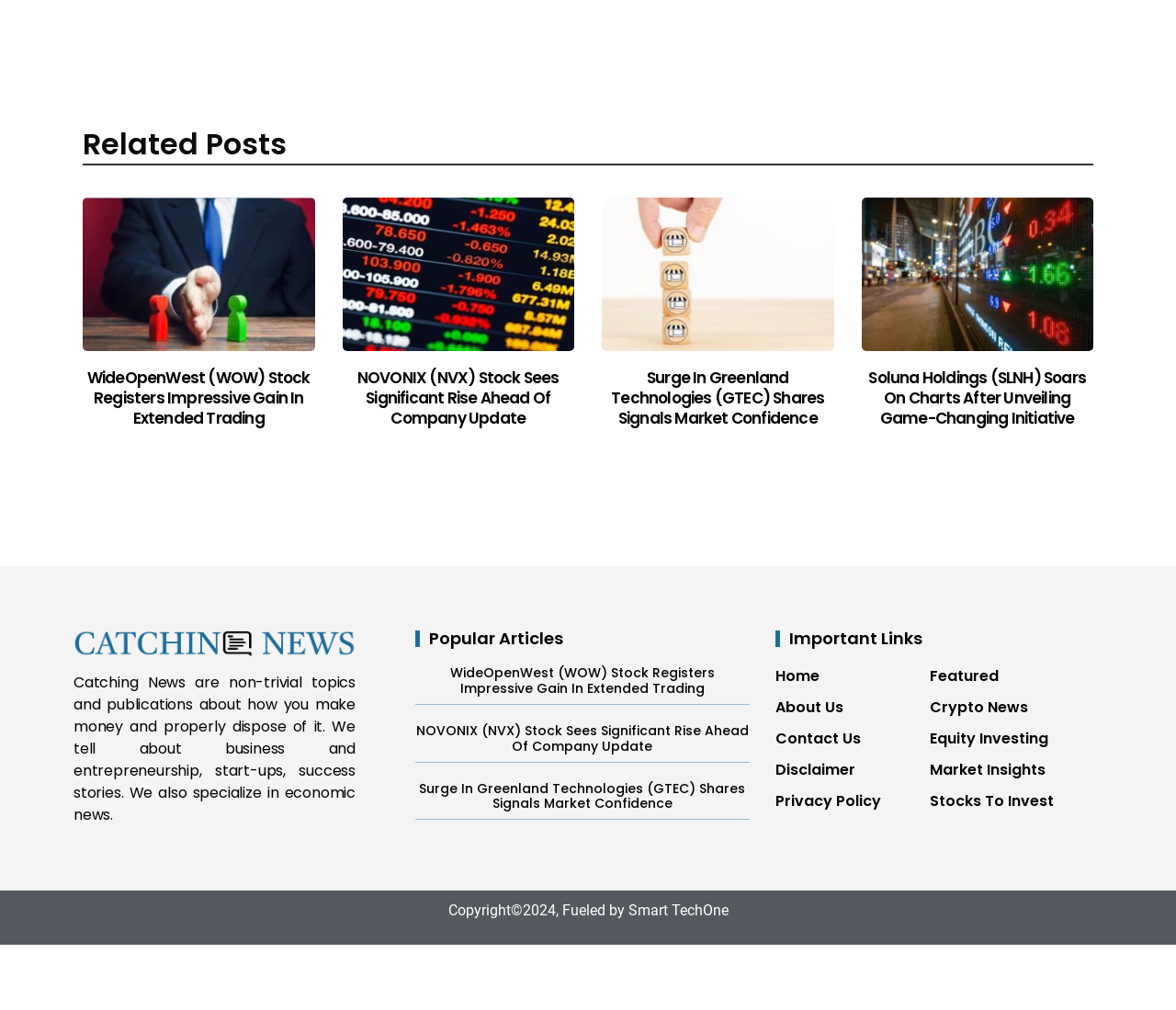Identify the bounding box for the UI element specified in this description: "Home". The coordinates must be four float numbers between 0 and 1, formatted as [left, top, right, bottom].

[0.66, 0.659, 0.791, 0.681]